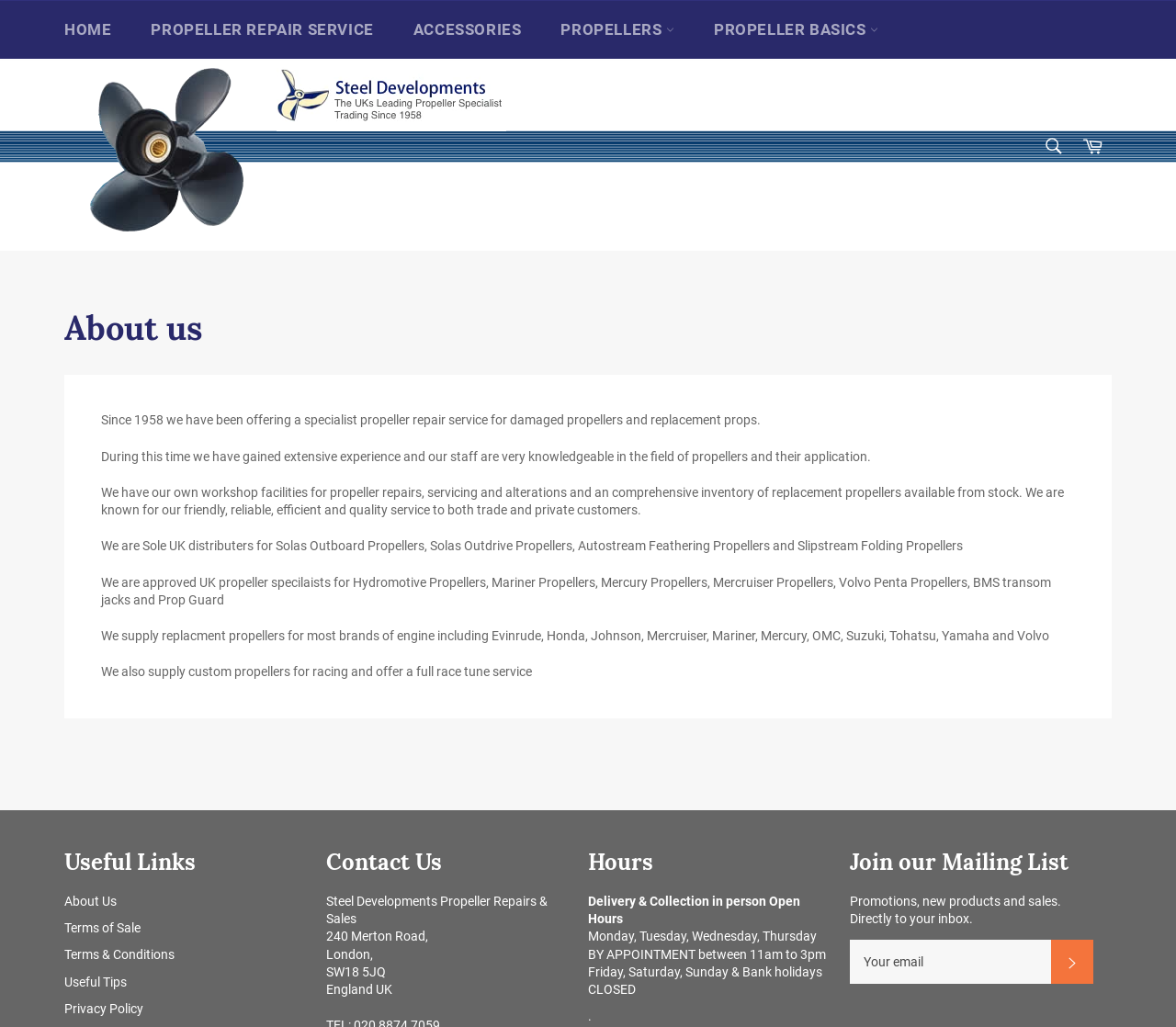Please find the bounding box coordinates of the section that needs to be clicked to achieve this instruction: "Search for something".

[0.877, 0.124, 0.912, 0.164]